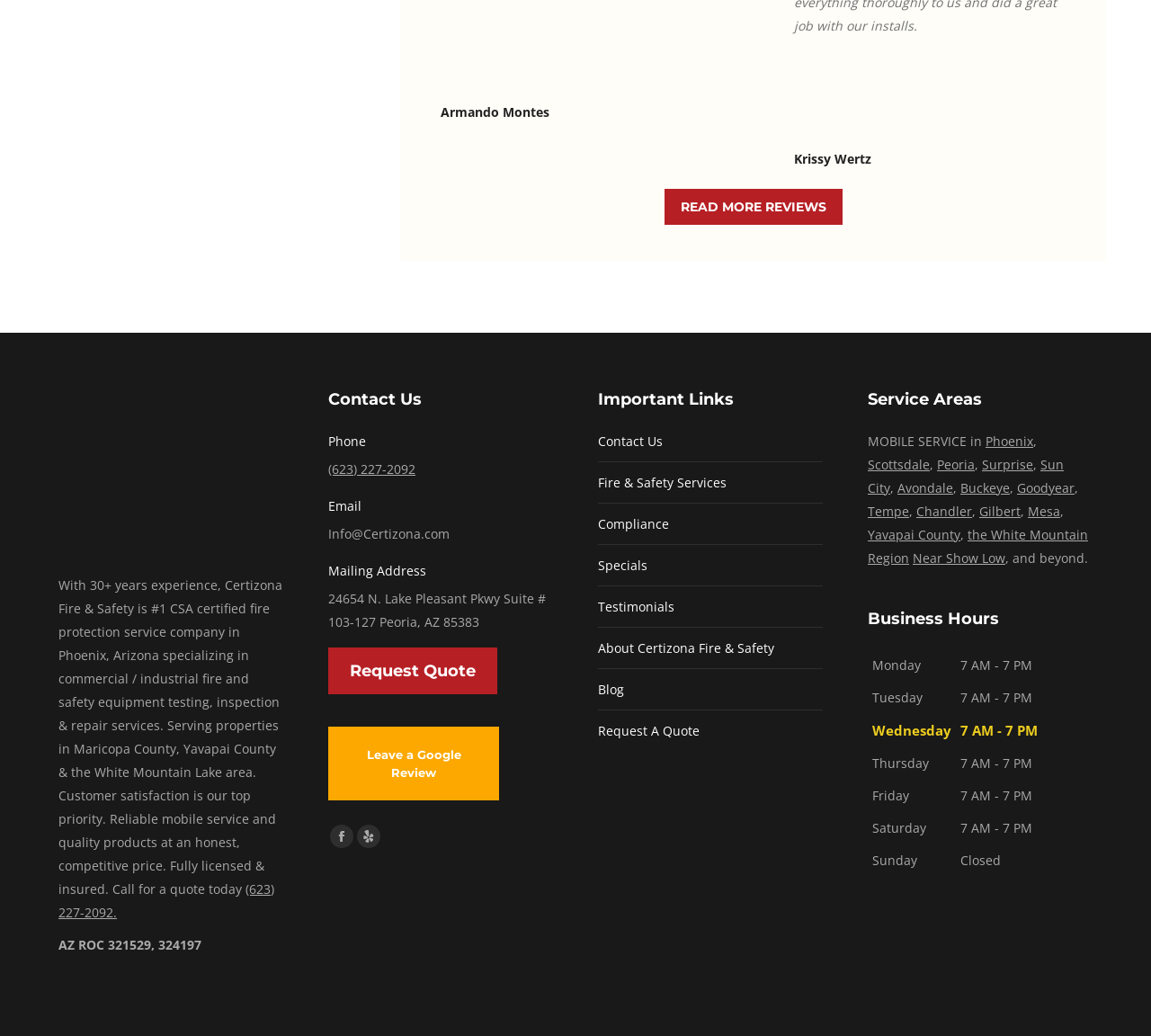Could you indicate the bounding box coordinates of the region to click in order to complete this instruction: "Click the 'READ MORE REVIEWS' link".

[0.577, 0.182, 0.732, 0.217]